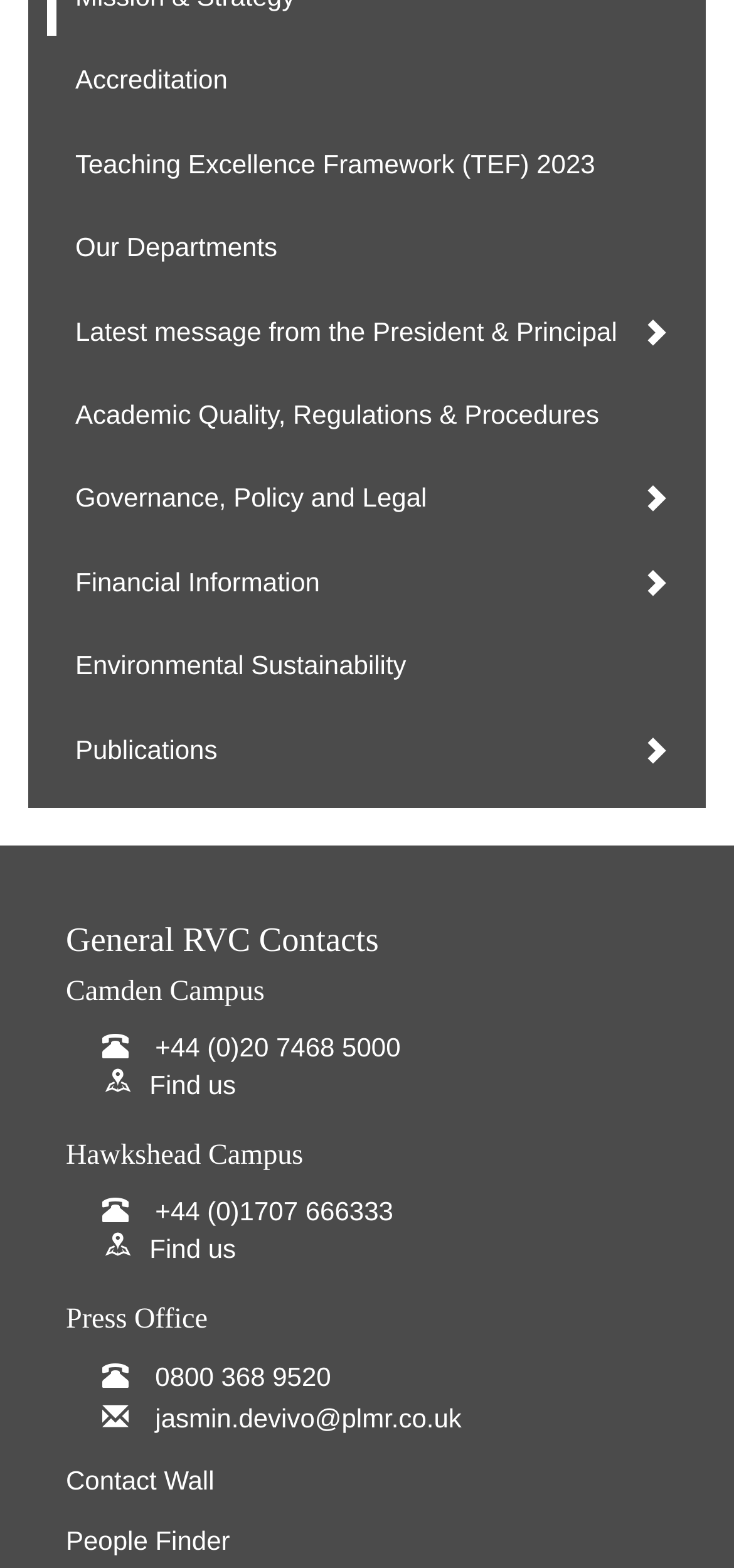What is the name of the President & Principal?
Kindly offer a comprehensive and detailed response to the question.

I looked for the name of the President & Principal but it is not mentioned on the webpage. There is a link 'Latest message from the President & Principal' but it does not provide the name.